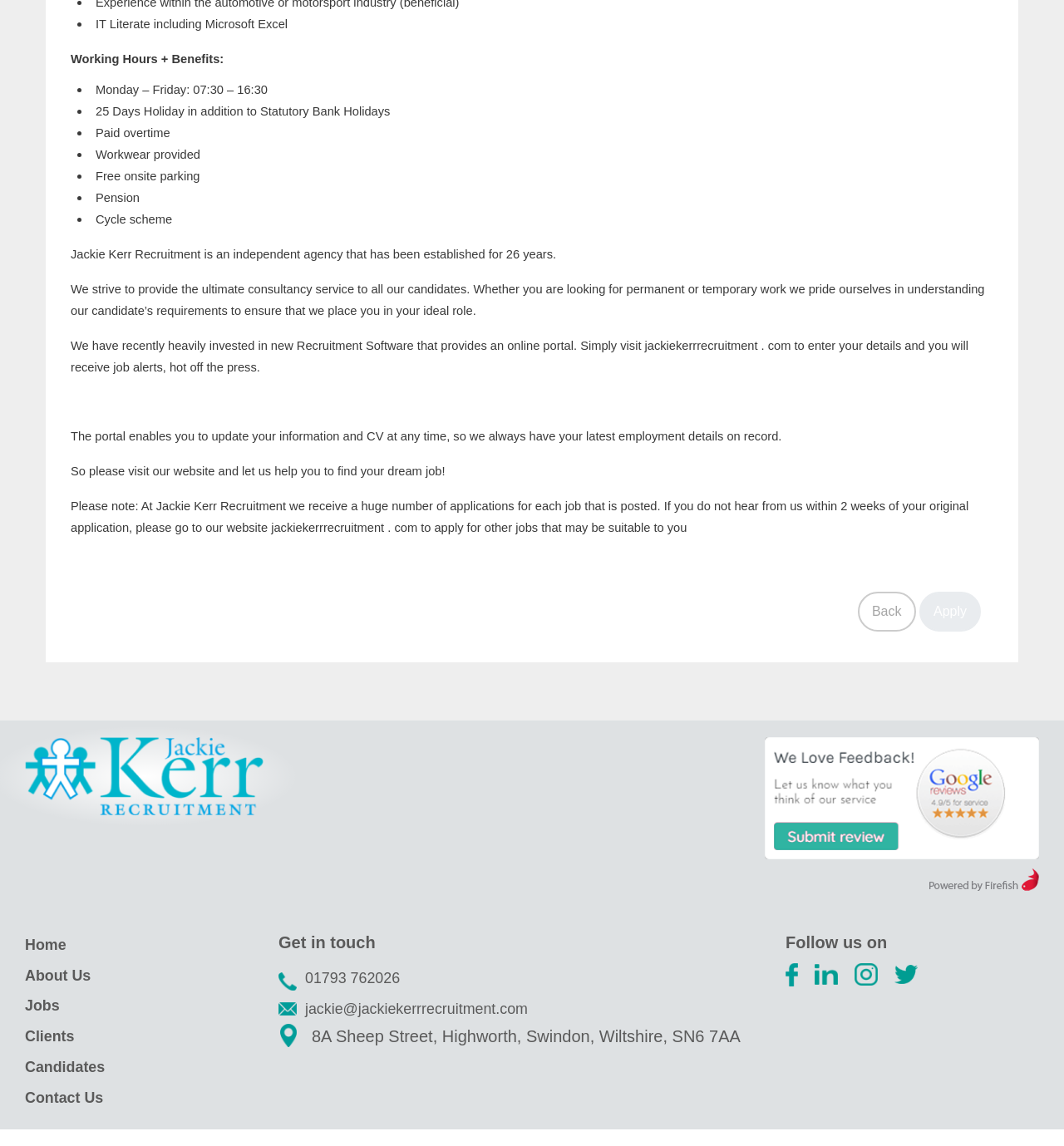Identify the coordinates of the bounding box for the element described below: "jackie@jackiekerrrecruitment.com". Return the coordinates as four float numbers between 0 and 1: [left, top, right, bottom].

[0.262, 0.873, 0.528, 0.895]